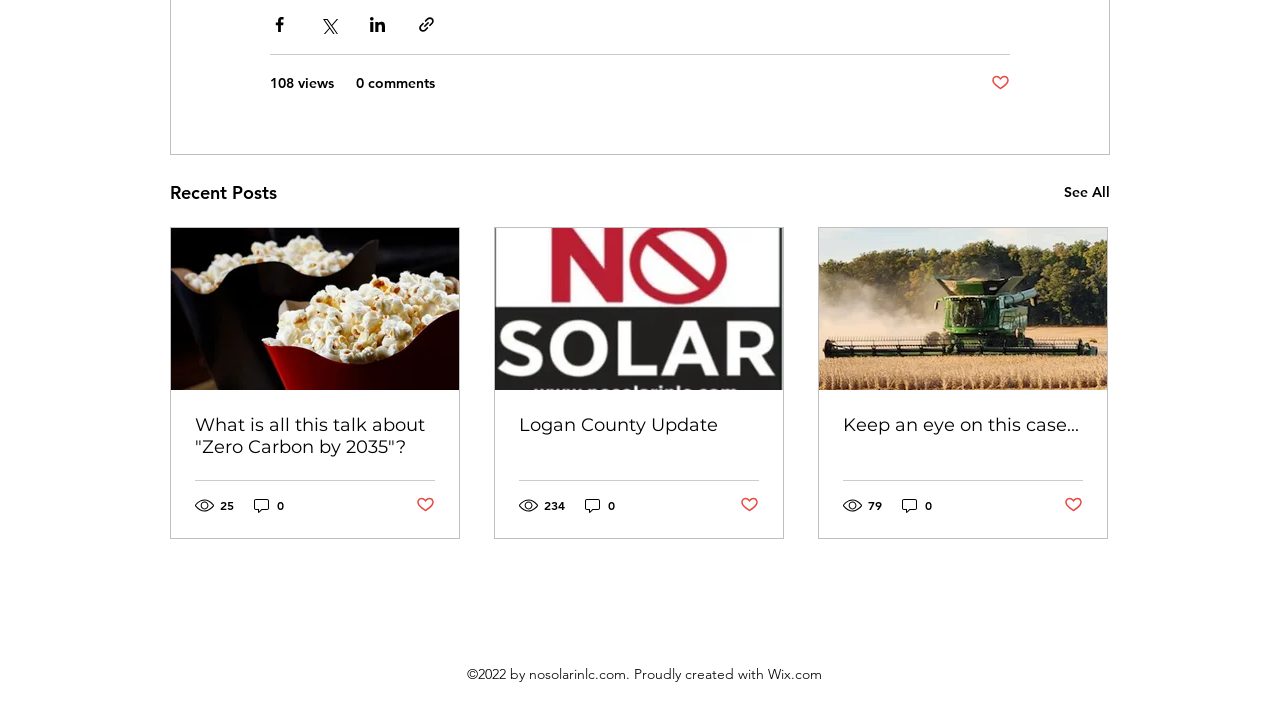Determine the bounding box coordinates of the element's region needed to click to follow the instruction: "Like the post 'Logan County Update'". Provide these coordinates as four float numbers between 0 and 1, formatted as [left, top, right, bottom].

[0.578, 0.688, 0.593, 0.716]